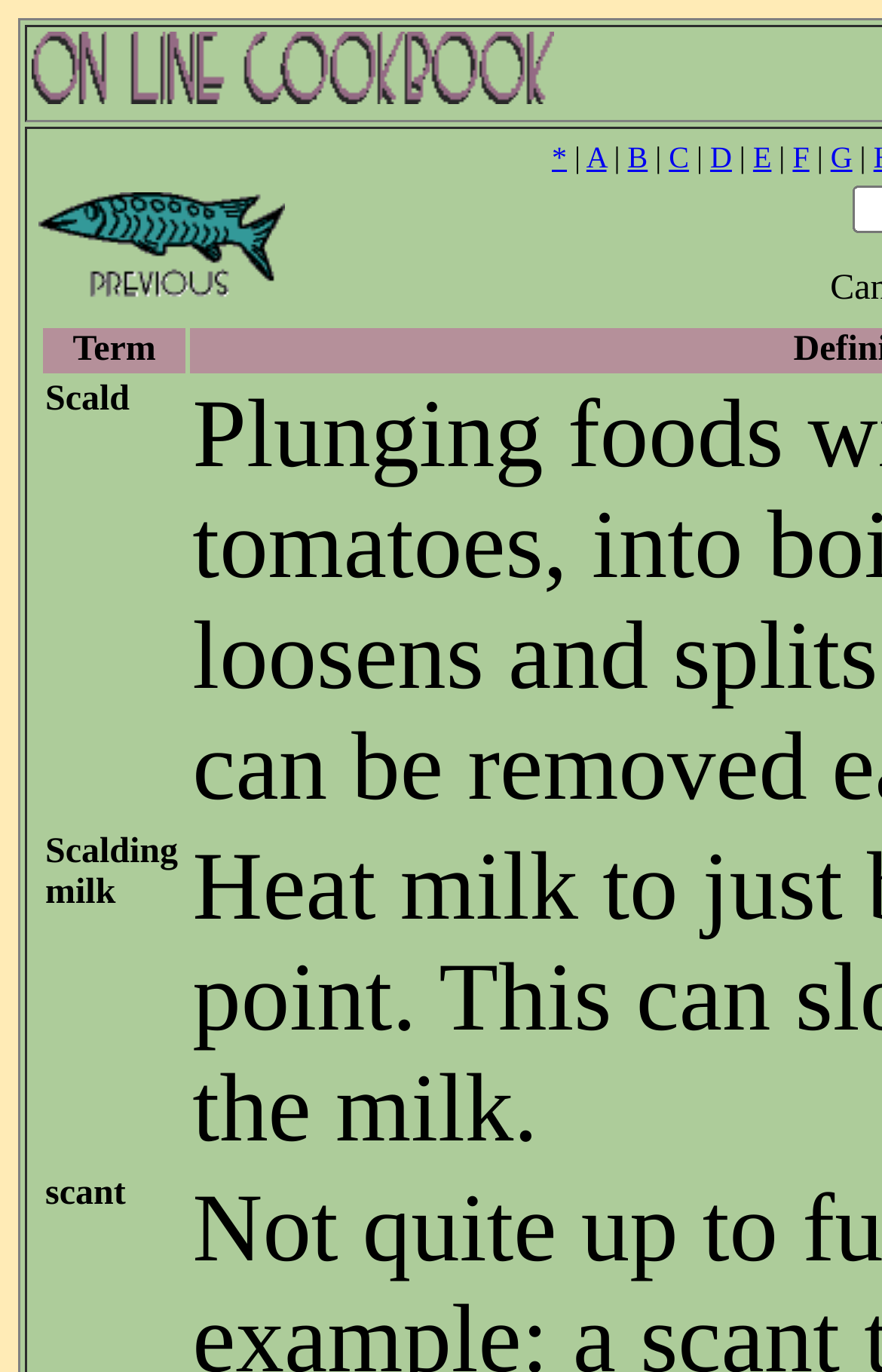What is the purpose of the 'Previous Page' link?
Based on the image, answer the question in a detailed manner.

The 'Previous Page' link is likely used for pagination, allowing users to navigate to the previous page of recipes or content.